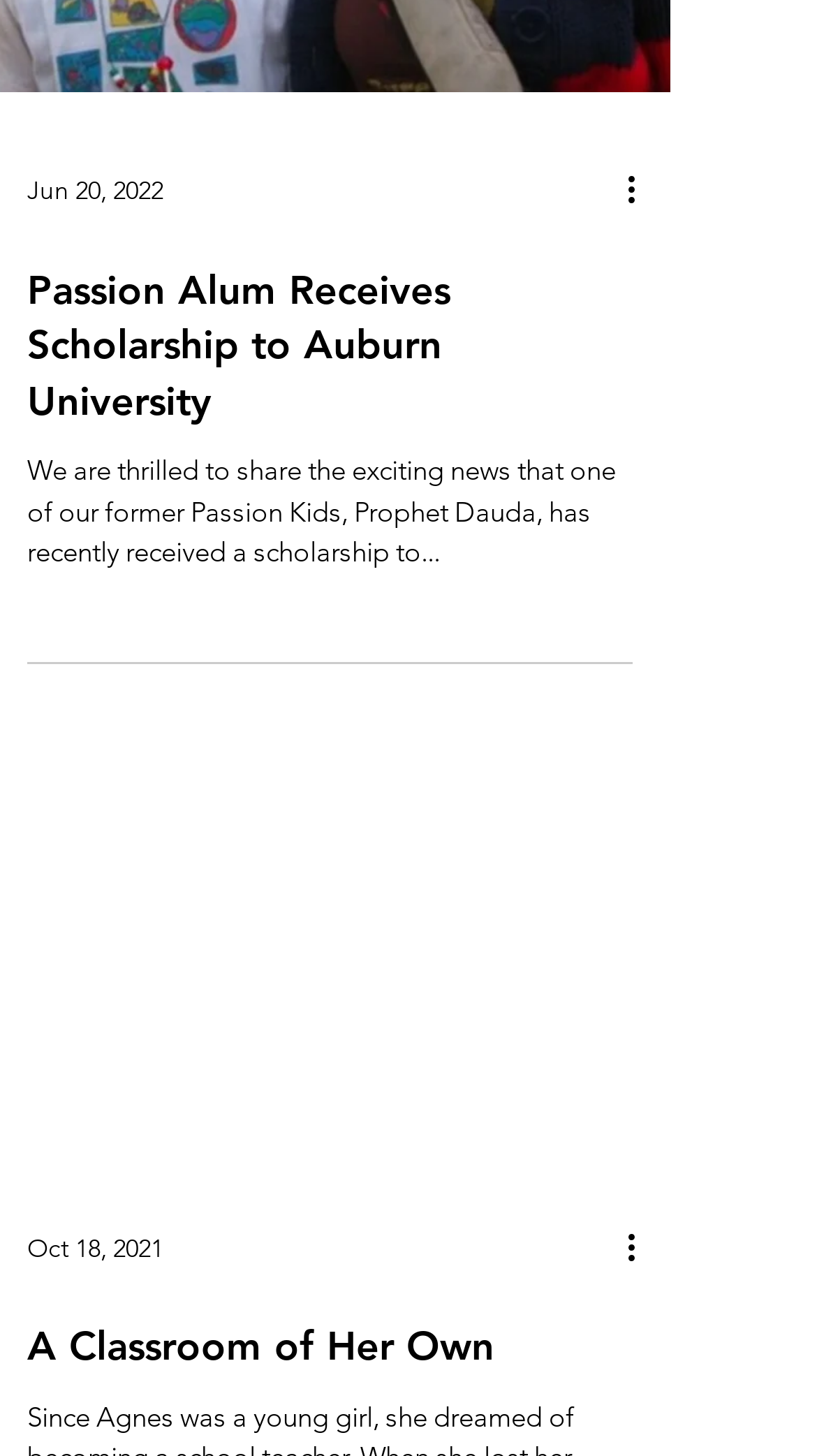What is the purpose of the button with an image?
Answer the question with detailed information derived from the image.

I found two button elements with an image element as a child, and both have the text 'More actions'. This suggests that the purpose of these buttons is to provide more actions related to the news articles.